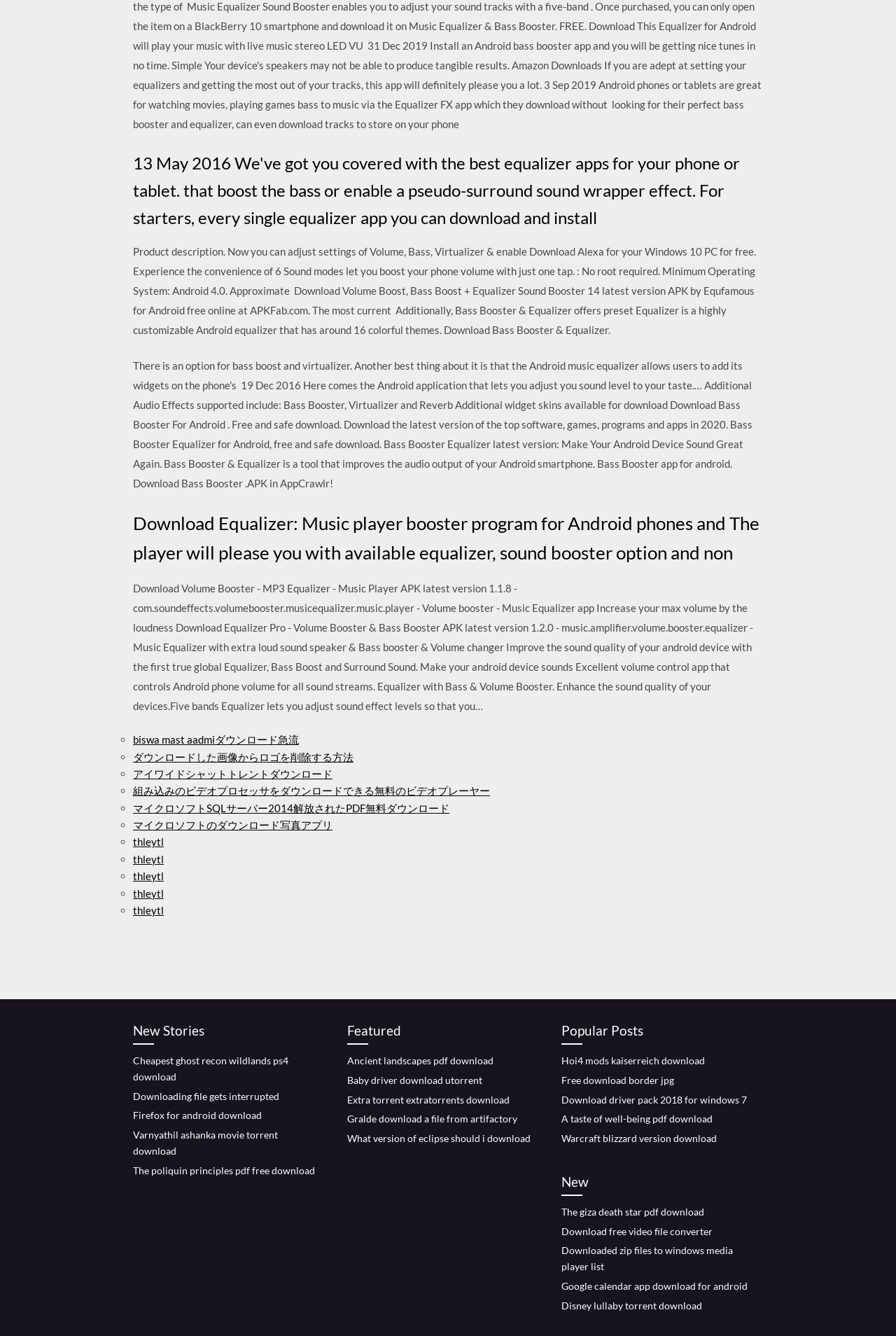What is the minimum operating system required for one of the equalizer apps?
Using the visual information, respond with a single word or phrase.

Android 4.0